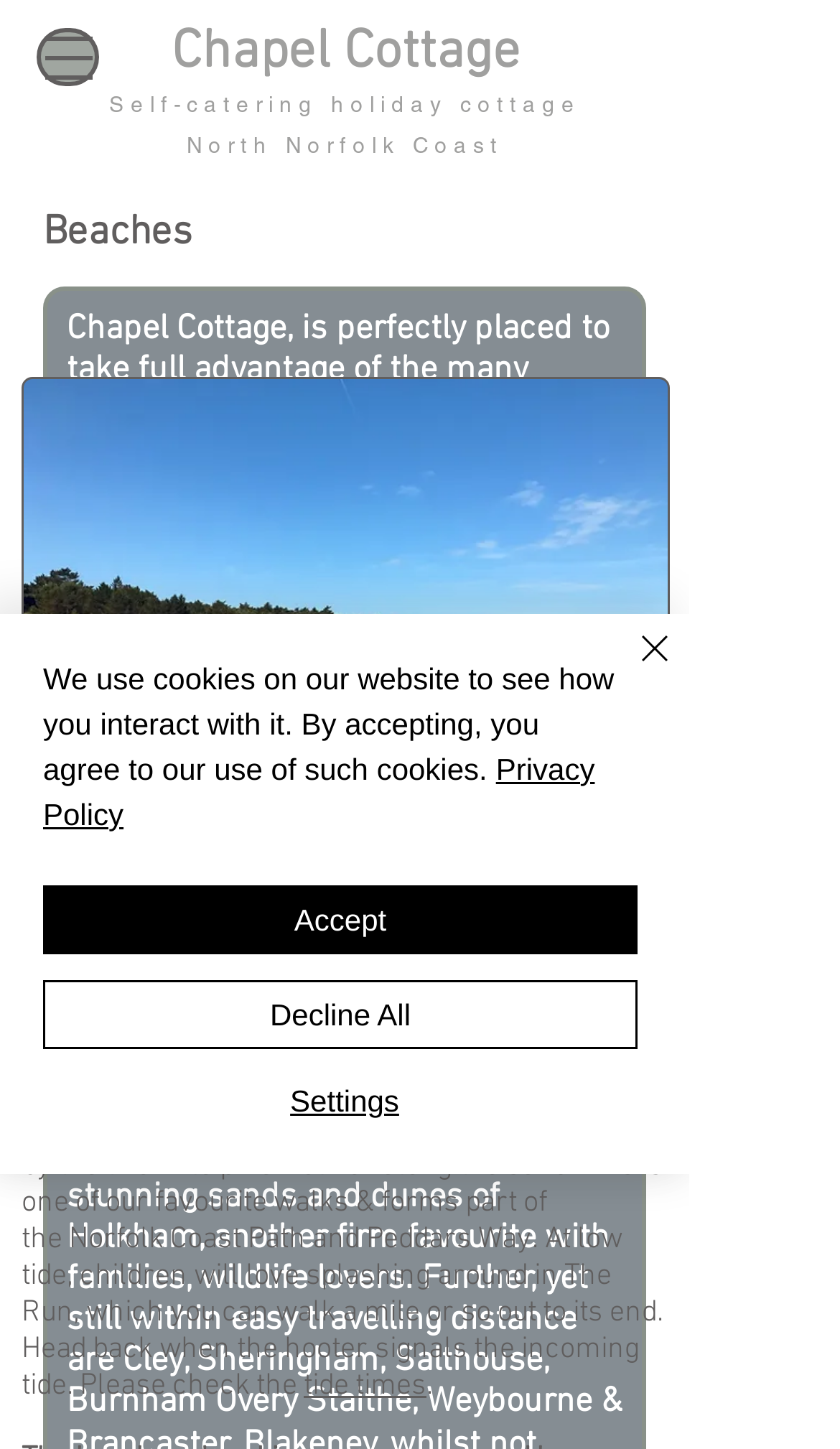Determine the bounding box for the UI element described here: "Cottage".

[0.0, 0.722, 0.205, 0.81]